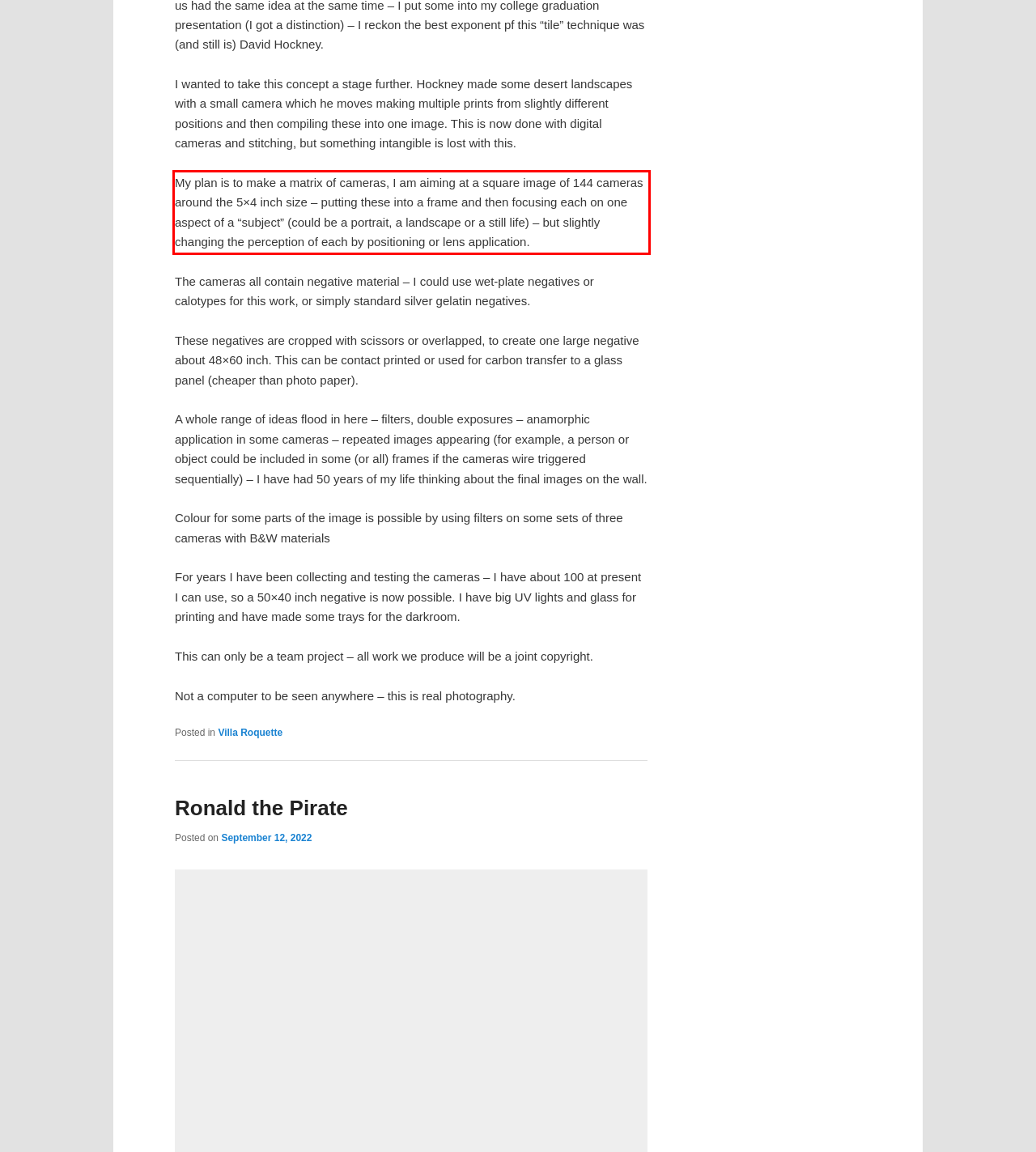You are given a webpage screenshot with a red bounding box around a UI element. Extract and generate the text inside this red bounding box.

My plan is to make a matrix of cameras, I am aiming at a square image of 144 cameras around the 5×4 inch size – putting these into a frame and then focusing each on one aspect of a “subject” (could be a portrait, a landscape or a still life) – but slightly changing the perception of each by positioning or lens application.